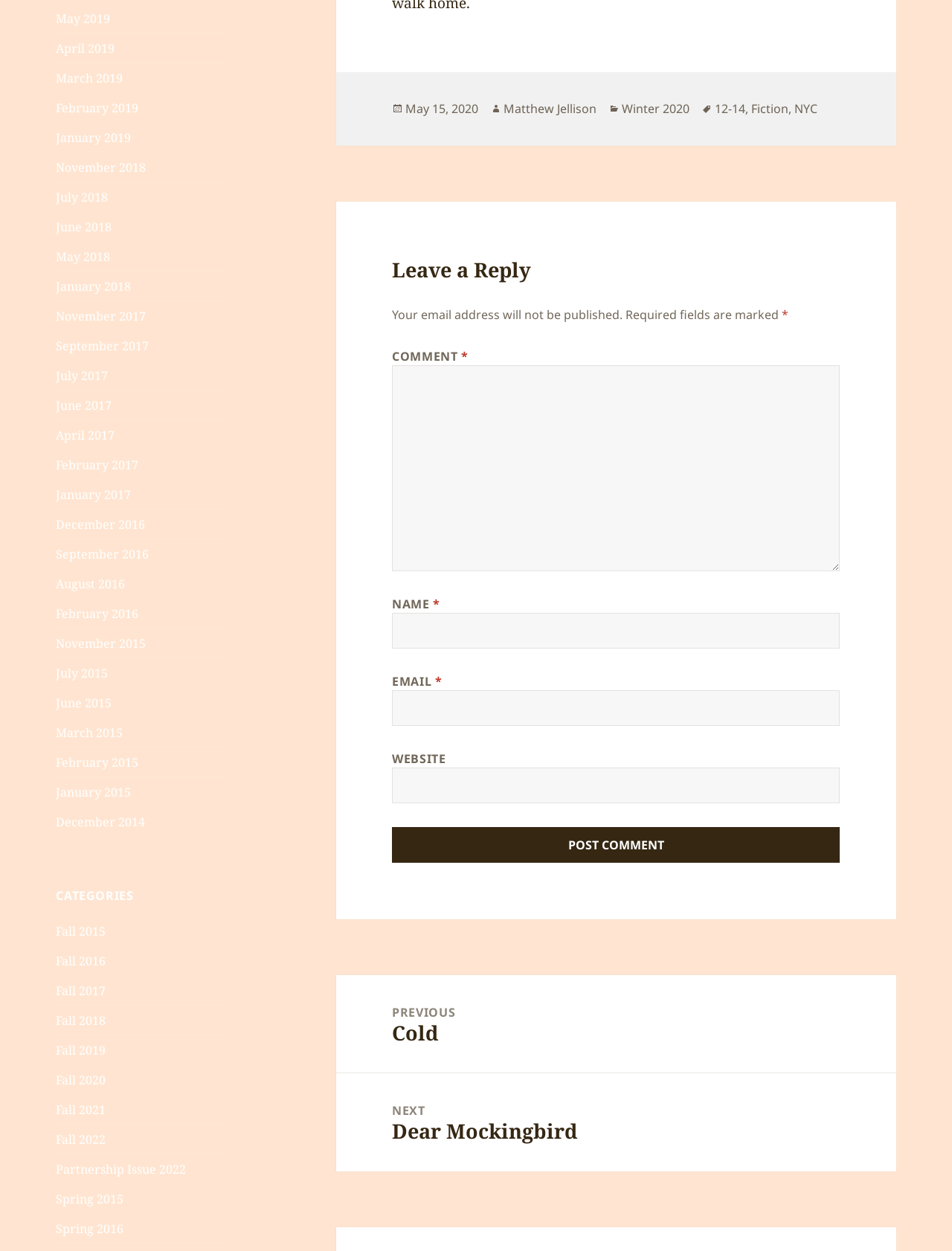Locate the bounding box of the UI element defined by this description: "Previous Previous post: Cold". The coordinates should be given as four float numbers between 0 and 1, formatted as [left, top, right, bottom].

[0.353, 0.779, 0.941, 0.857]